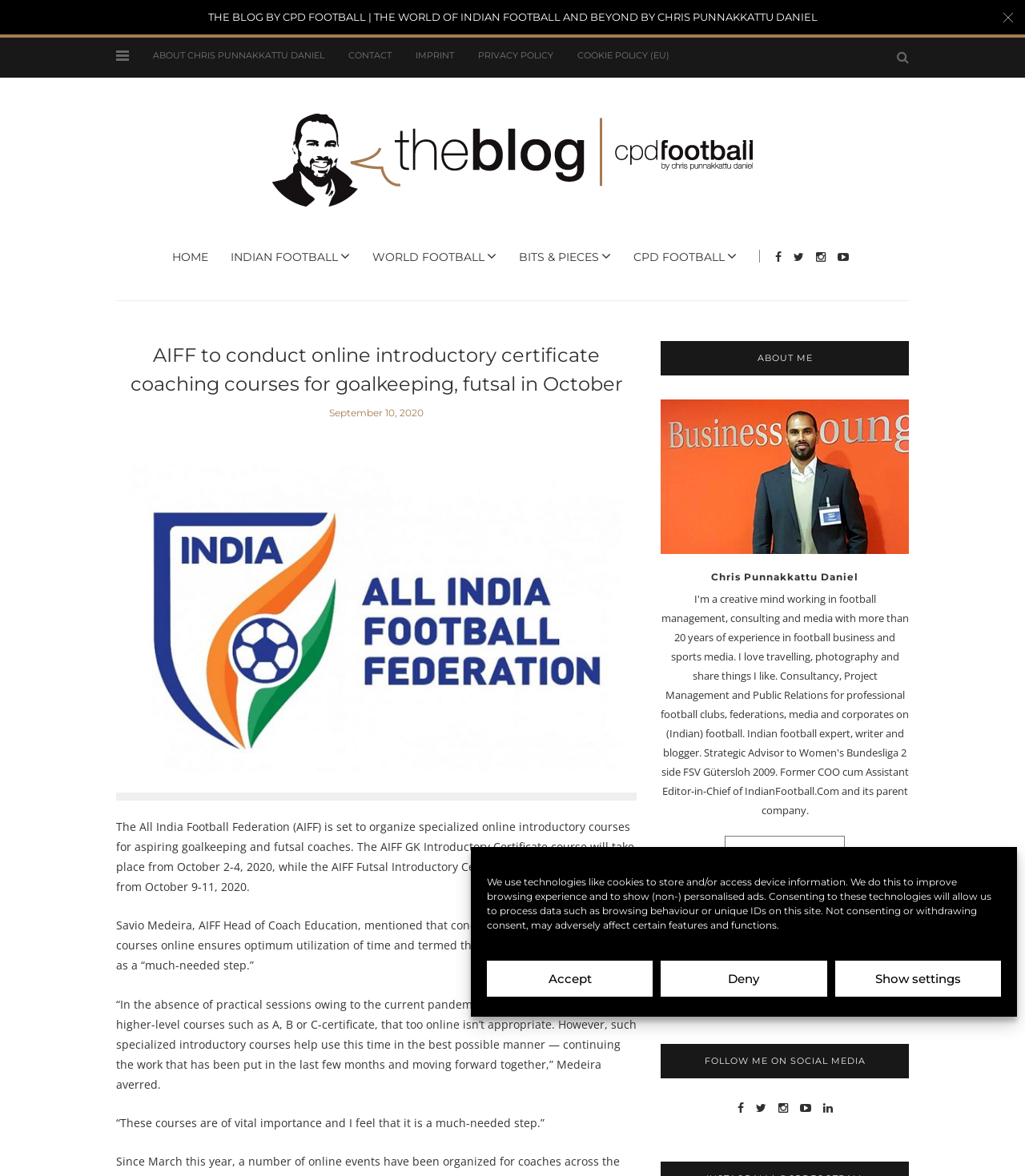Could you locate the bounding box coordinates for the section that should be clicked to accomplish this task: "Contact the author".

[0.659, 0.826, 0.718, 0.857]